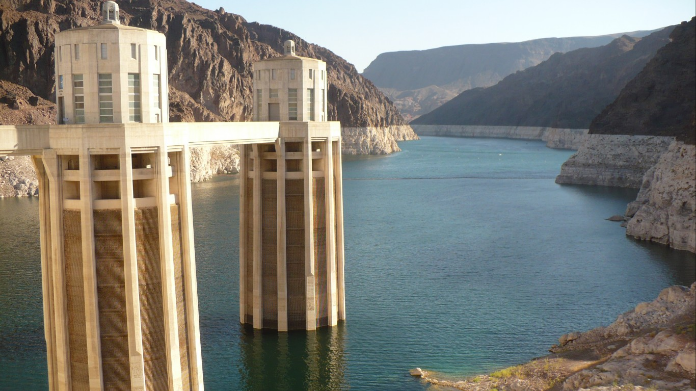Describe all significant details and elements found in the image.

This striking image captures the imposing water intake towers of the Hoover Dam, situated amidst the rugged landscapes of the Black Canyon in Nevada. The towers, designed to regulate water flow from the reservoir, rise majestically above the deep blue waters of Lake Mead, which appears tranquil yet symbolizes ongoing water scarcity challenges faced by several major American cities. The arid mountains surrounding the reservoir further emphasize the stark contrast between the built environment and the natural terrain, reflecting the critical balance between infrastructure and nature in managing water resources. This visual context ties directly to contemporary concerns regarding water shortages, making it a poignant representation of the broader environmental issues discussed in the article, "The 10 Biggest American Cities That Are Running Out of Water." The source of the image is credited to the photographer 666_is_money on Flickr.